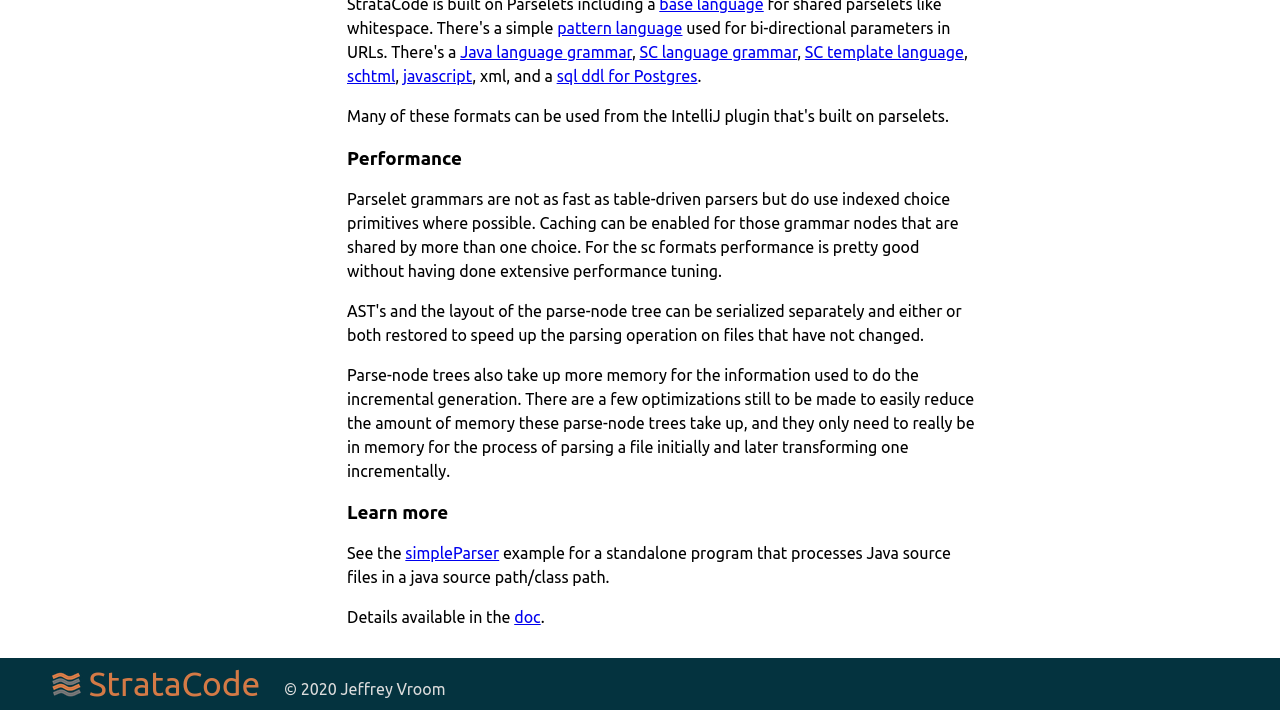Who owns the copyright of StrataCode?
Using the image, answer in one word or phrase.

Jeffrey Vroom